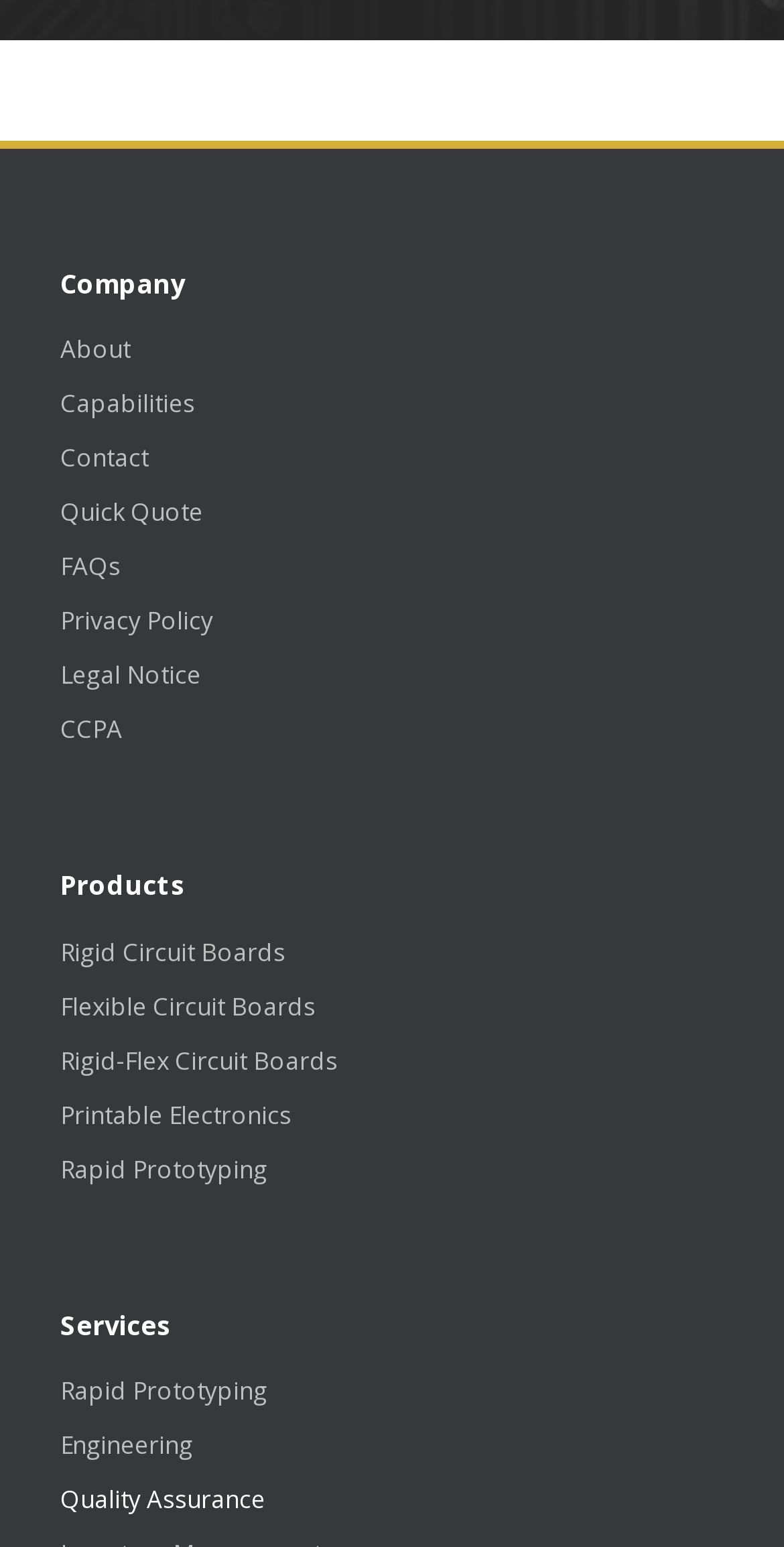Provide a one-word or brief phrase answer to the question:
How many main categories are there?

3